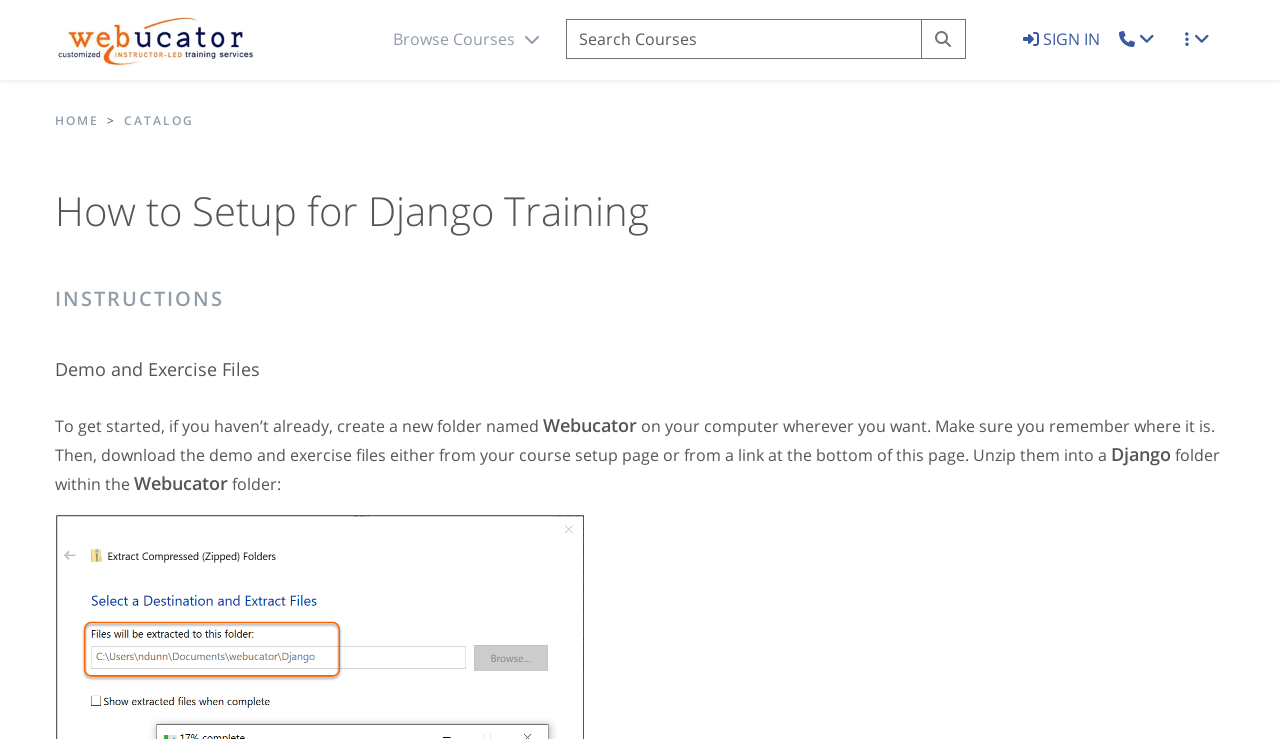Provide a brief response to the question below using a single word or phrase: 
What is the purpose of the demo and exercise files?

For training